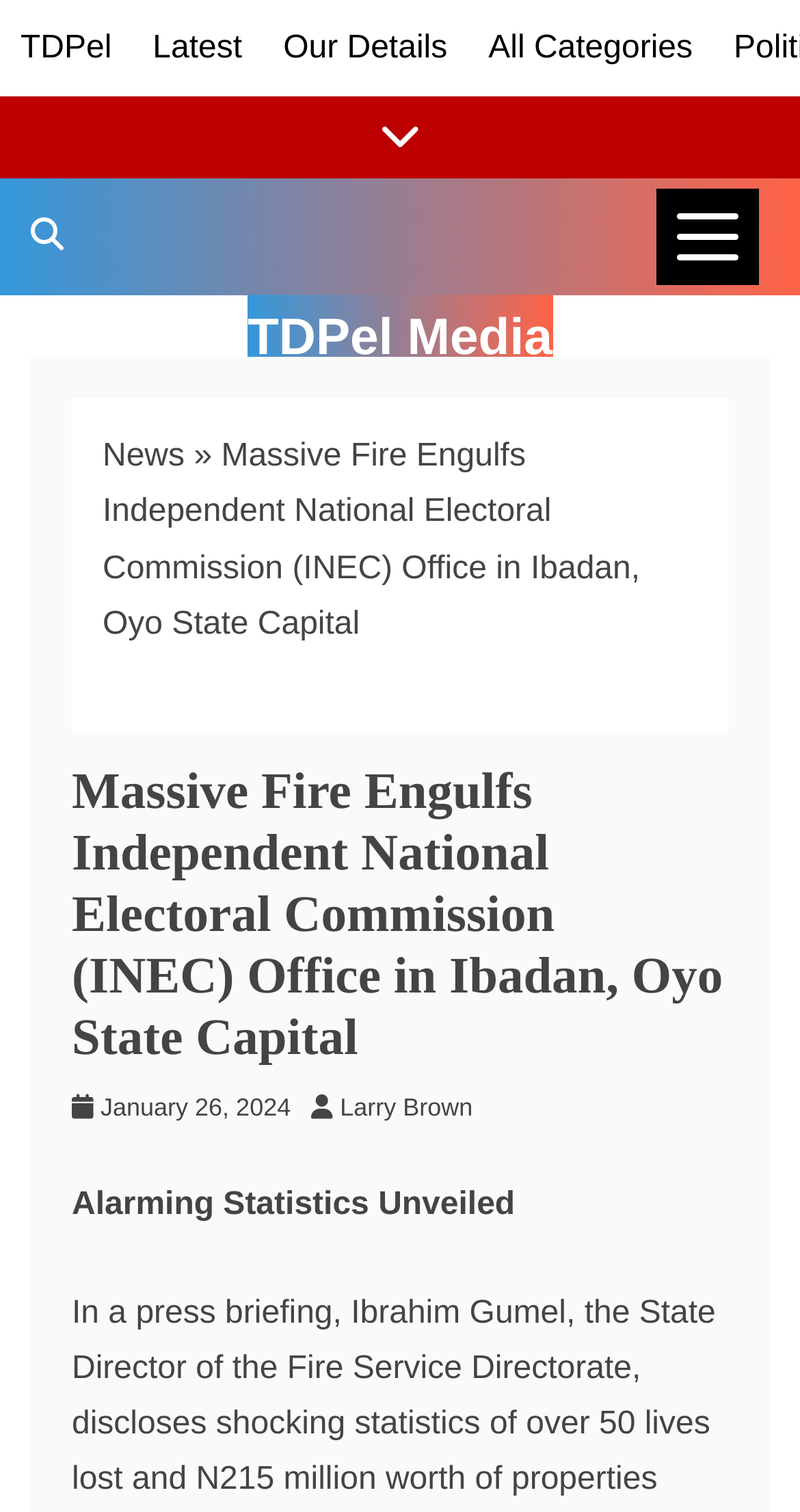Please locate the clickable area by providing the bounding box coordinates to follow this instruction: "Check news published on January 26, 2024".

[0.126, 0.723, 0.363, 0.742]